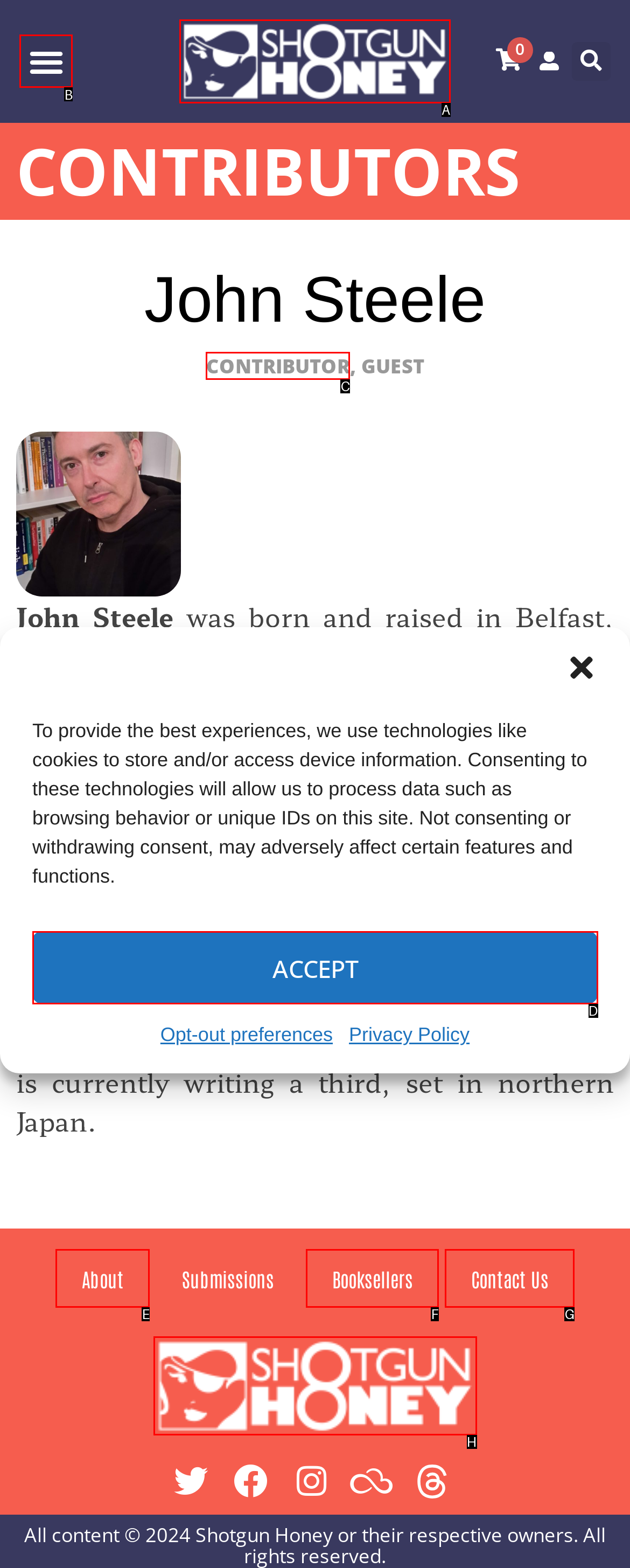Identify the appropriate choice to fulfill this task: Click the menu toggle button
Respond with the letter corresponding to the correct option.

B